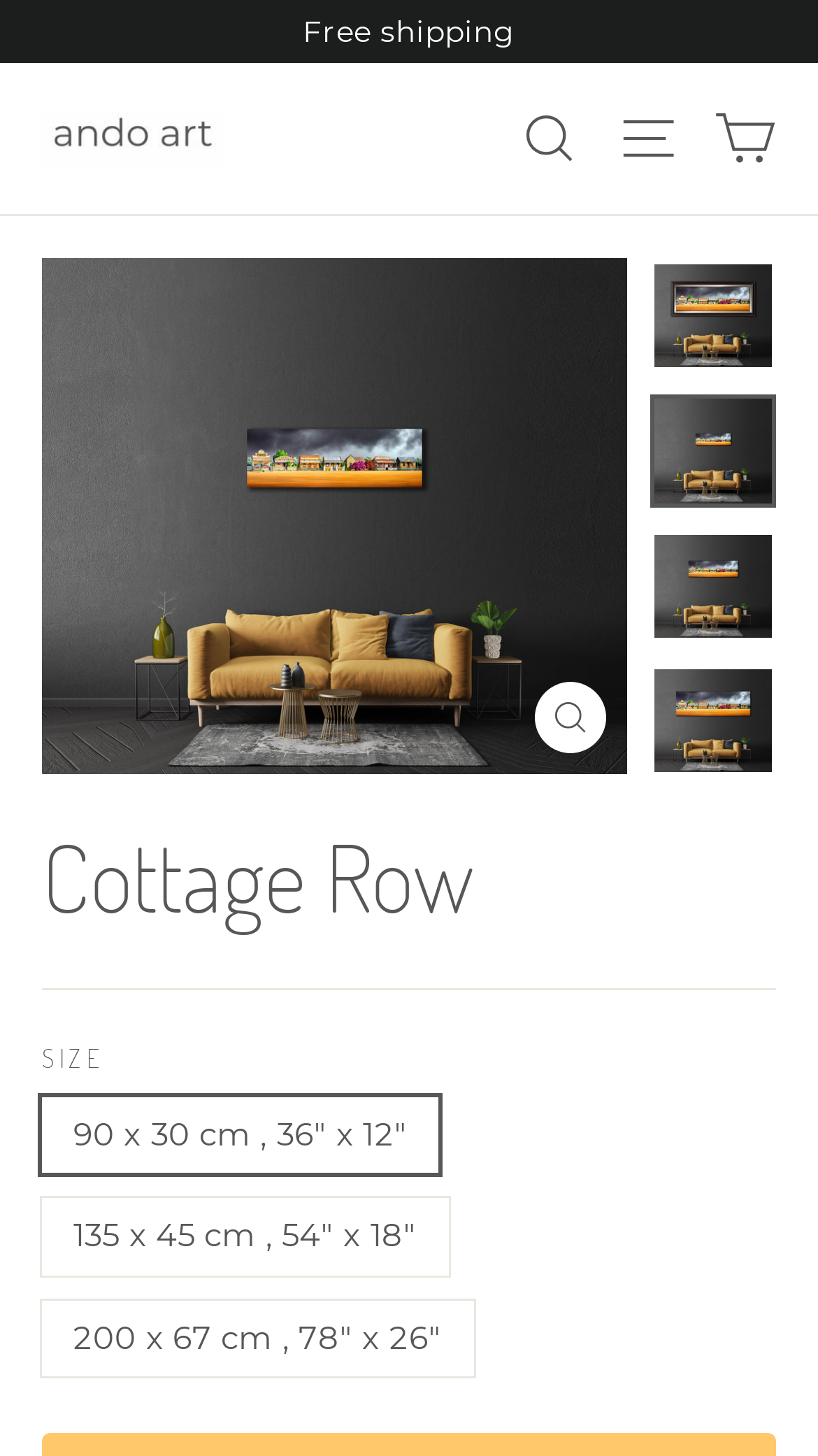Provide a thorough summary of the webpage.

The webpage is about a painting called "Cottage Row" by an artist named ando art. At the top left corner, there is a link to skip to the content. Below it, there is a notification about free shipping. On the top center, the artist's logo and name "ando art" are displayed. To the right of the logo, there are links to search, site navigation, and cart.

The main content of the page is a large image of the painting "Cottage Row", which takes up most of the screen. Below the image, there is a heading with the title "Cottage Row". Under the heading, there is a section with information about the painting, including its regular price.

Below the price section, there is a horizontal separator line. Following the separator, there is a section with options to select the size of the painting, including 90 x 30 cm, 135 x 45 cm, and 200 x 67 cm. The first option is selected by default.

At the bottom of the page, there is a success message indicating that a quote has been successfully added. Next to the message, there is a small image.